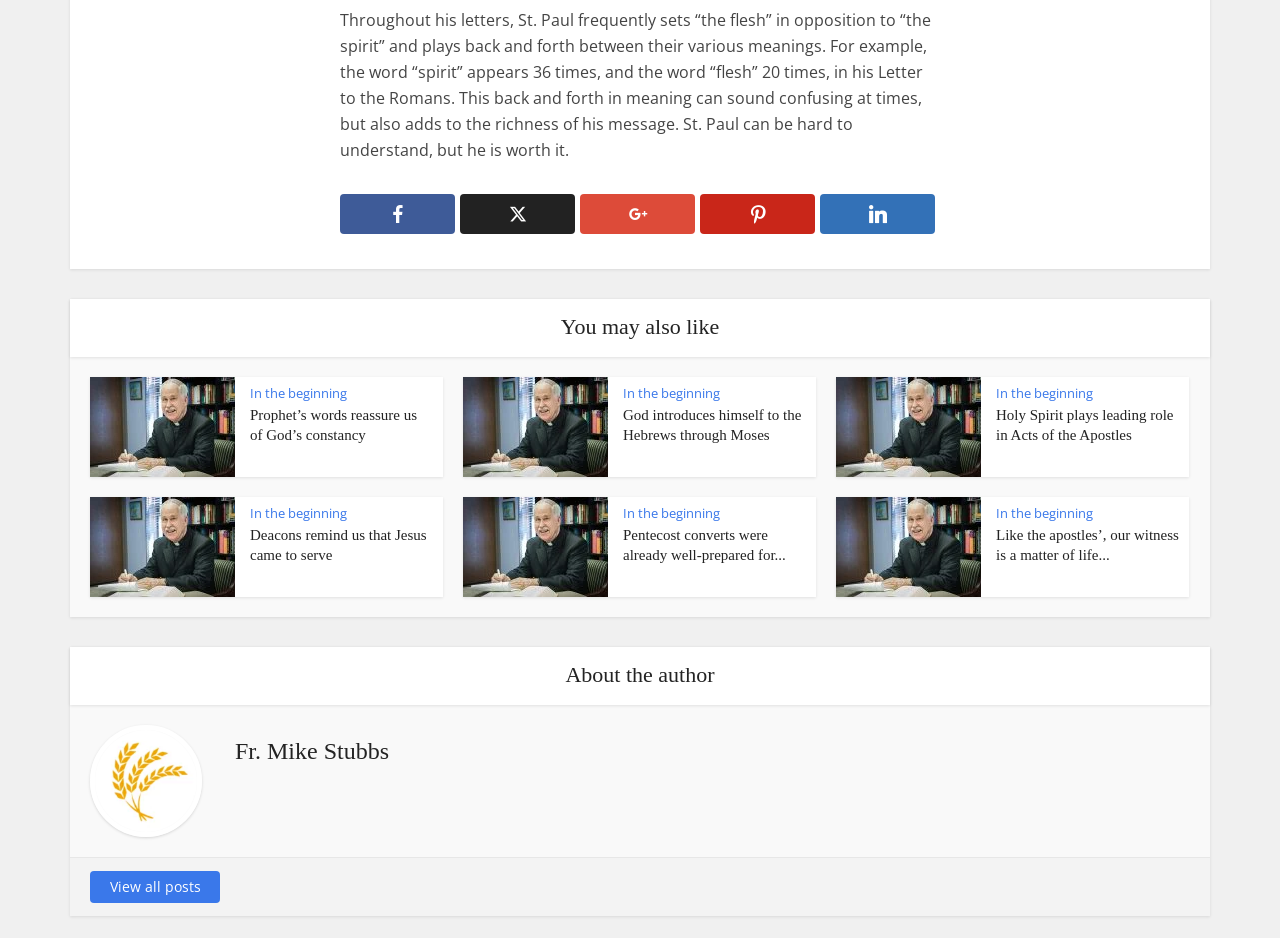Who is the author of the webpage?
Based on the screenshot, respond with a single word or phrase.

Fr. Mike Stubbs